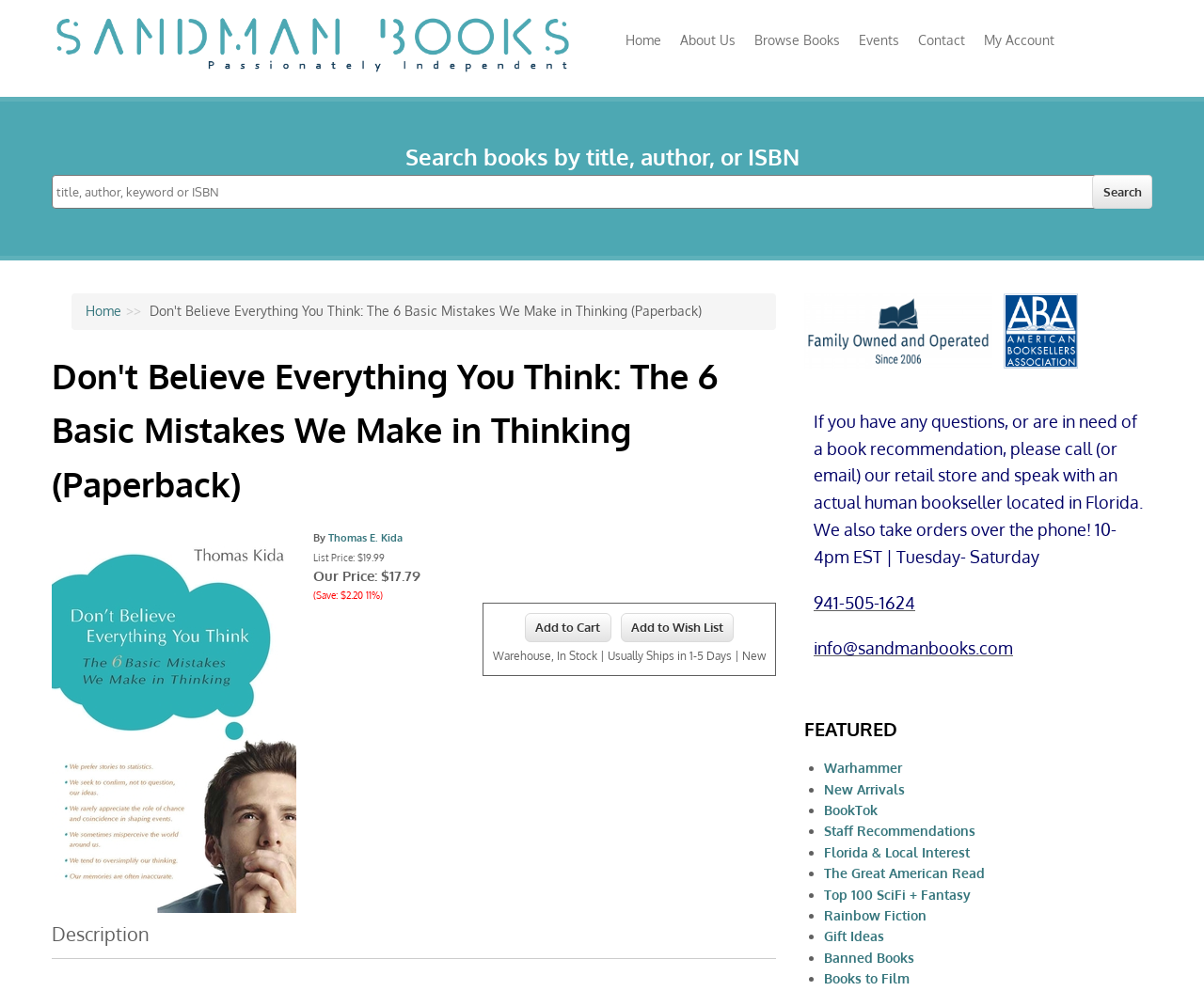Find the bounding box coordinates for the element described here: "Top 100 SciFi + Fantasy".

[0.684, 0.894, 0.806, 0.91]